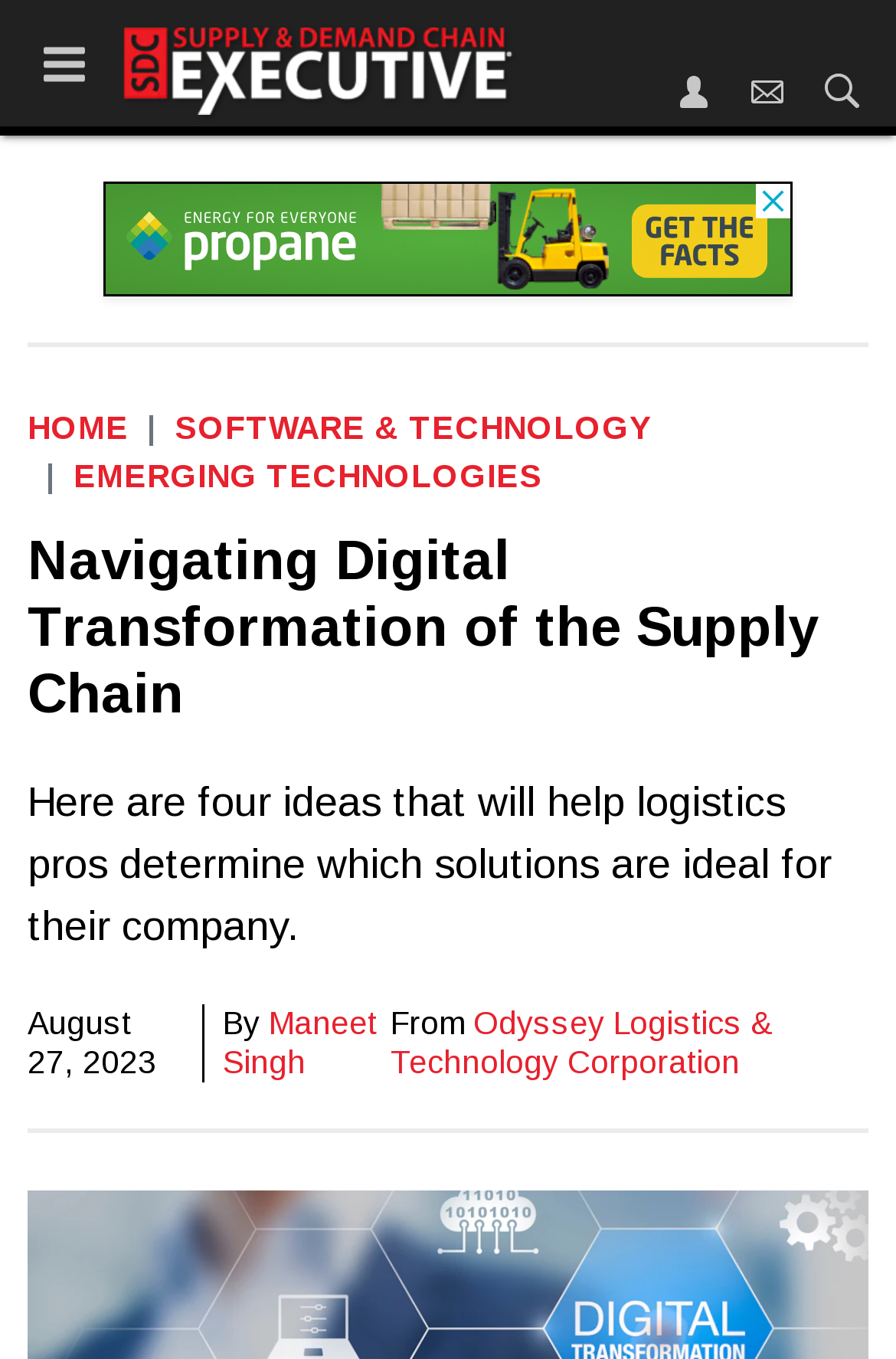Provide a thorough description of the webpage you see.

The webpage is about navigating digital transformation in the supply chain, with a focus on logistics professionals. At the top left, there is a toggle menu icon. Next to it, the website's logo, "Supply & Demand Chain Executive", is displayed. On the top right, there are three links: "Sign In", "Newsletter", and "Search", each accompanied by a small icon.

Below the top navigation bar, there is an advertisement iframe that spans most of the width of the page. Underneath the advertisement, there is a breadcrumb navigation menu with three links: "HOME", "SOFTWARE & TECHNOLOGY", and "EMERGING TECHNOLOGIES".

The main content of the page starts with a heading that reads "Navigating Digital Transformation of the Supply Chain". Below the heading, there is a brief summary that says "Here are four ideas that will help logistics pros determine which solutions are ideal for their company." The date "August 27, 2023" is displayed below the summary. The author of the article, "Maneet Singh", and the company "Odyssey Logistics & Technology Corporation" are credited at the bottom of the main content area.